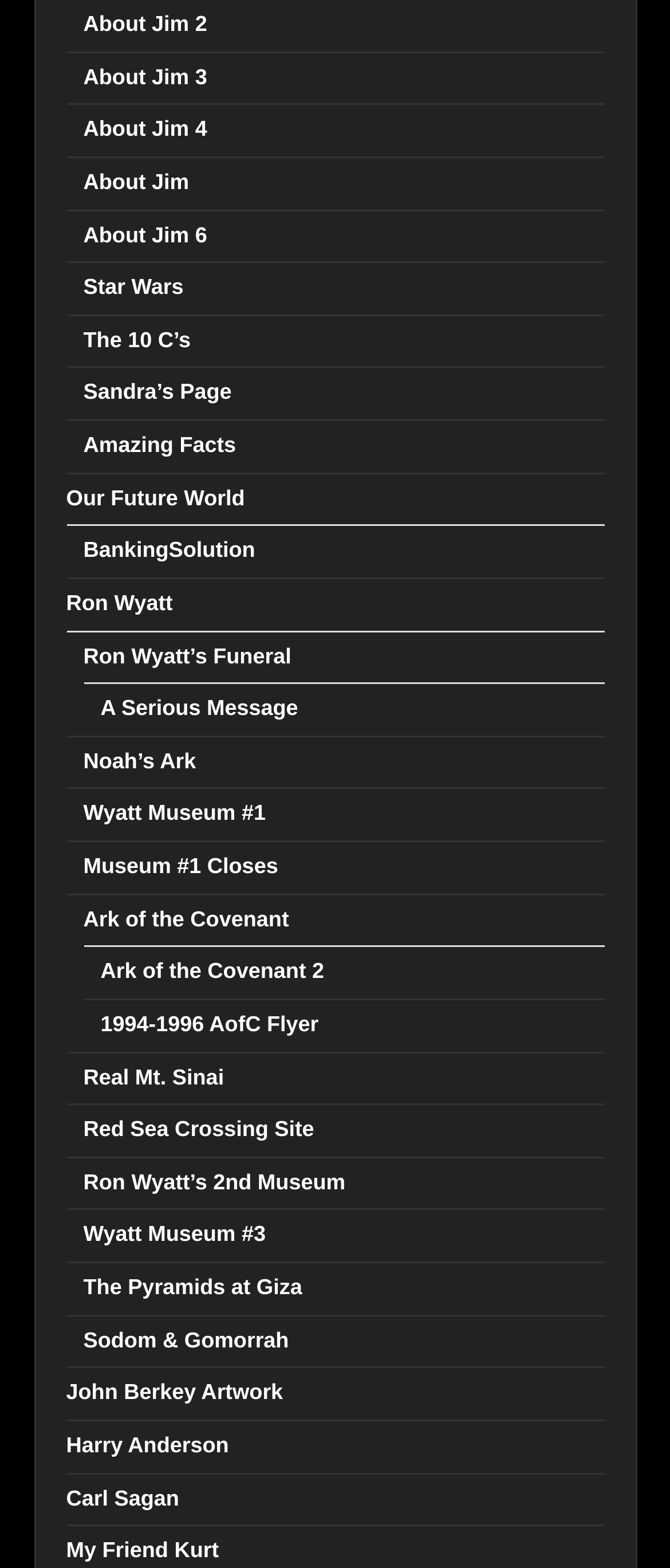Point out the bounding box coordinates of the section to click in order to follow this instruction: "read about the Pyramids at Giza".

[0.124, 0.813, 0.451, 0.829]